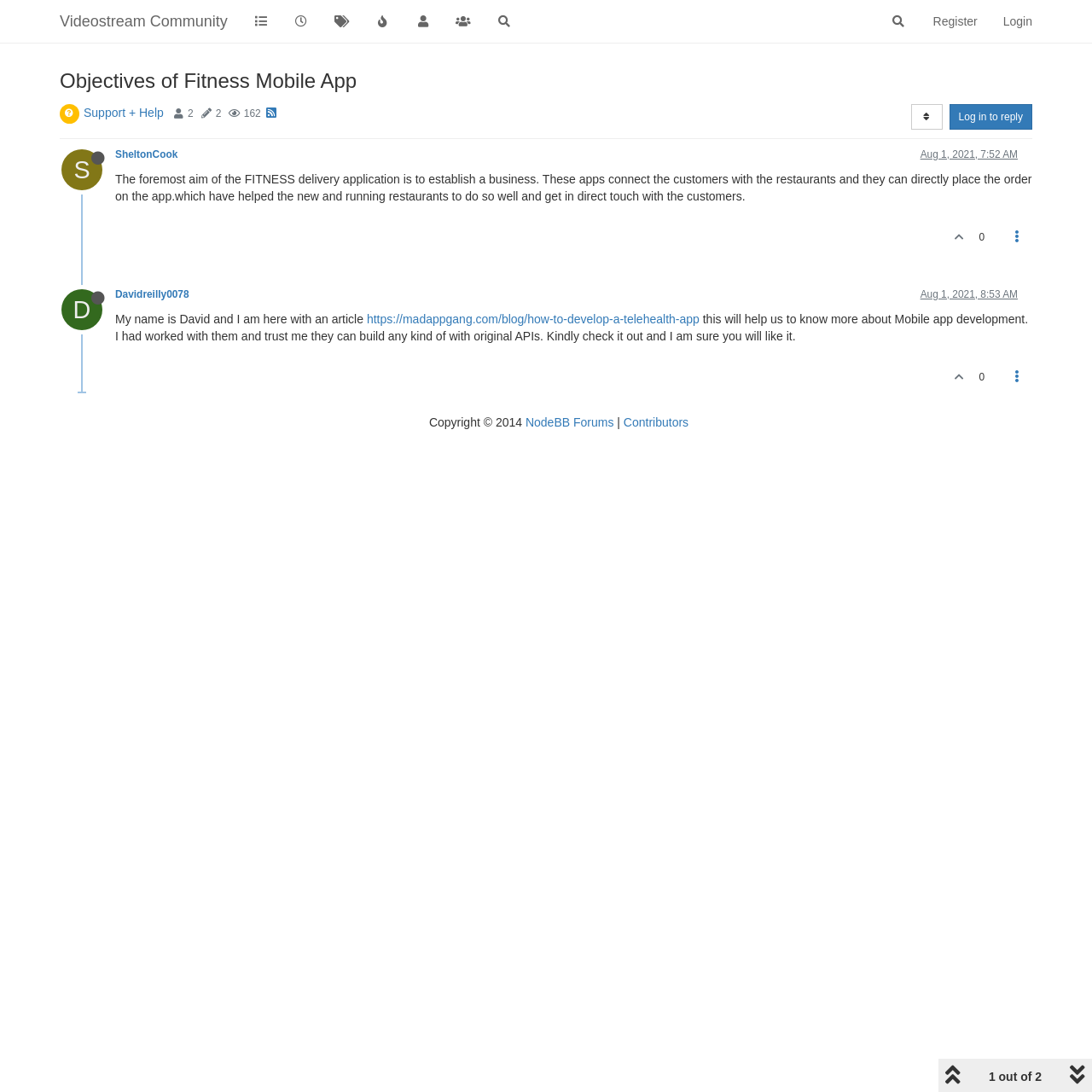Determine the bounding box coordinates of the UI element described by: "Log in to reply".

[0.869, 0.095, 0.945, 0.119]